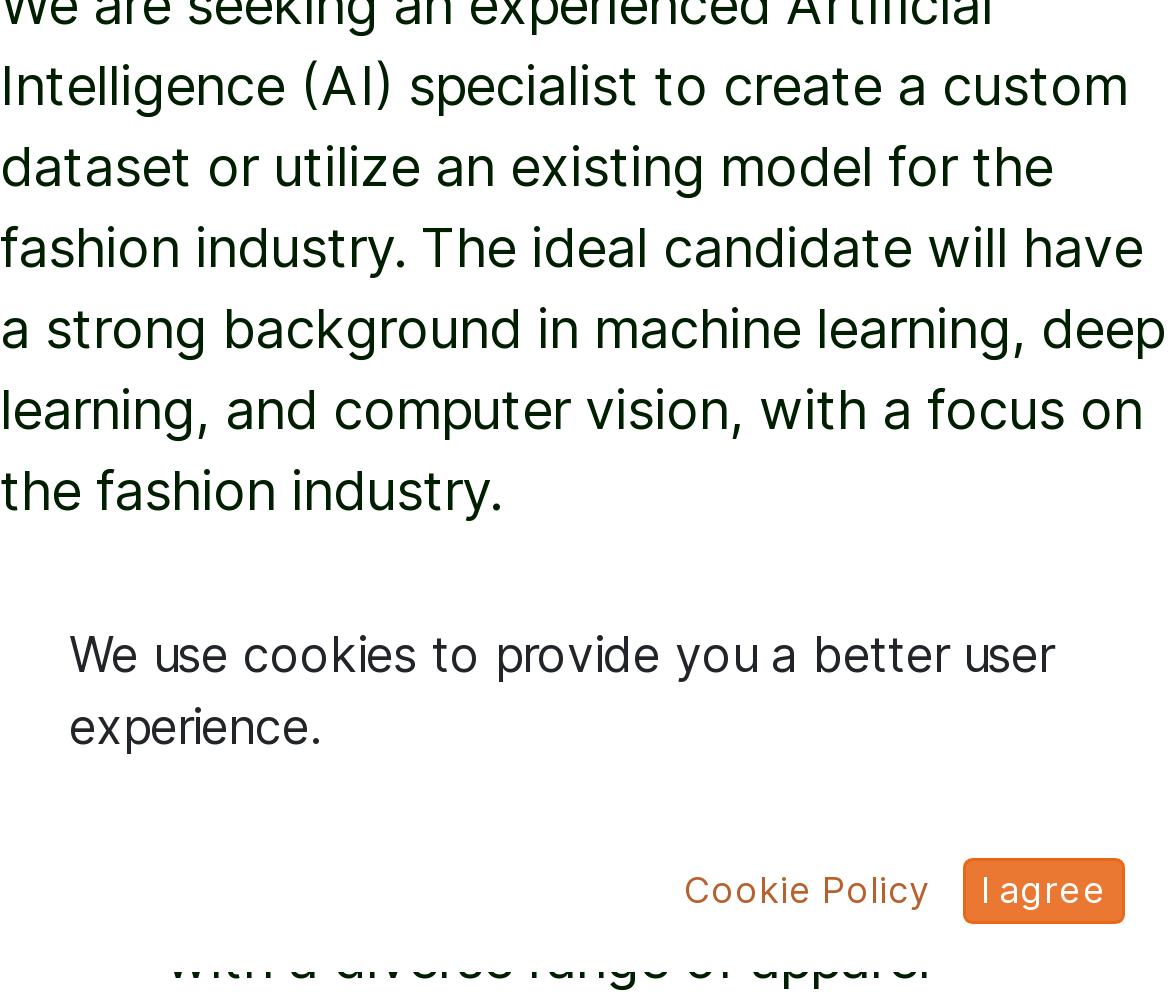Calculate the bounding box coordinates for the UI element based on the following description: "Cookie Policy". Ensure the coordinates are four float numbers between 0 and 1, i.e., [left, top, right, bottom].

[0.569, 0.861, 0.81, 0.928]